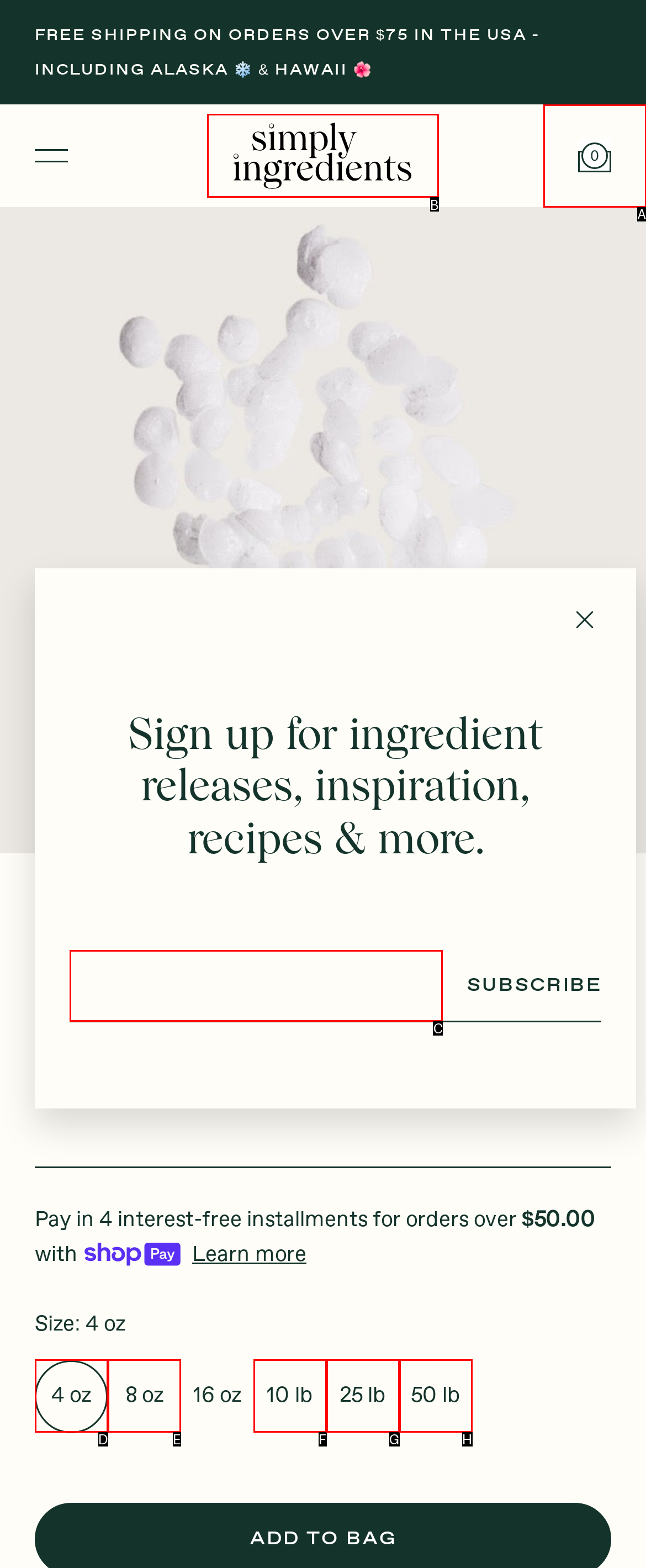Based on the description: 4 oz, select the HTML element that fits best. Provide the letter of the matching option.

D